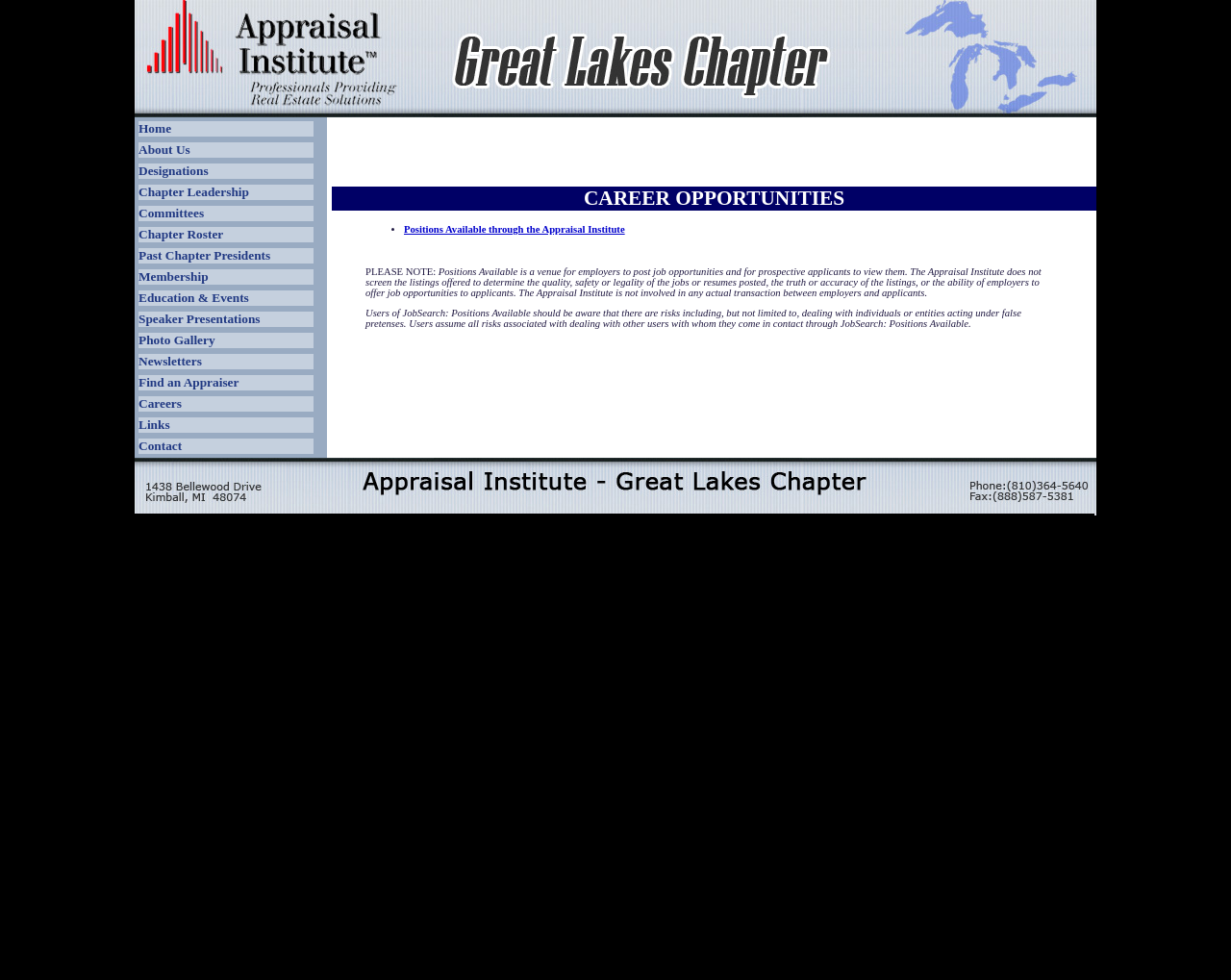Give a comprehensive overview of the webpage, including key elements.

The webpage is the Great Lakes Chapter of the Appraisal Institute. At the top, there is a logo image. Below the logo, there is a navigation menu with 14 links, including "Home", "About Us", "Designations", "Chapter Leadership", "Committees", "Chapter Roster", "Past Chapter Presidents", "Membership", "Education & Events", "Speaker Presentations", "Photo Gallery", "Newsletters", "Find an Appraiser", "Careers", and "Contact". These links are arranged in a vertical list, with each link below the previous one.

To the right of the navigation menu, there is a section with a heading "CAREER OPPORTUNITIES". Below the heading, there is a blockquote with a list of job opportunities. The list includes a link to "Positions Available through the Appraisal Institute" and some text describing the job search service provided by the Appraisal Institute. The text explains that the Appraisal Institute does not screen job listings and users assume all risks associated with dealing with other users.

At the bottom of the page, there is another image.